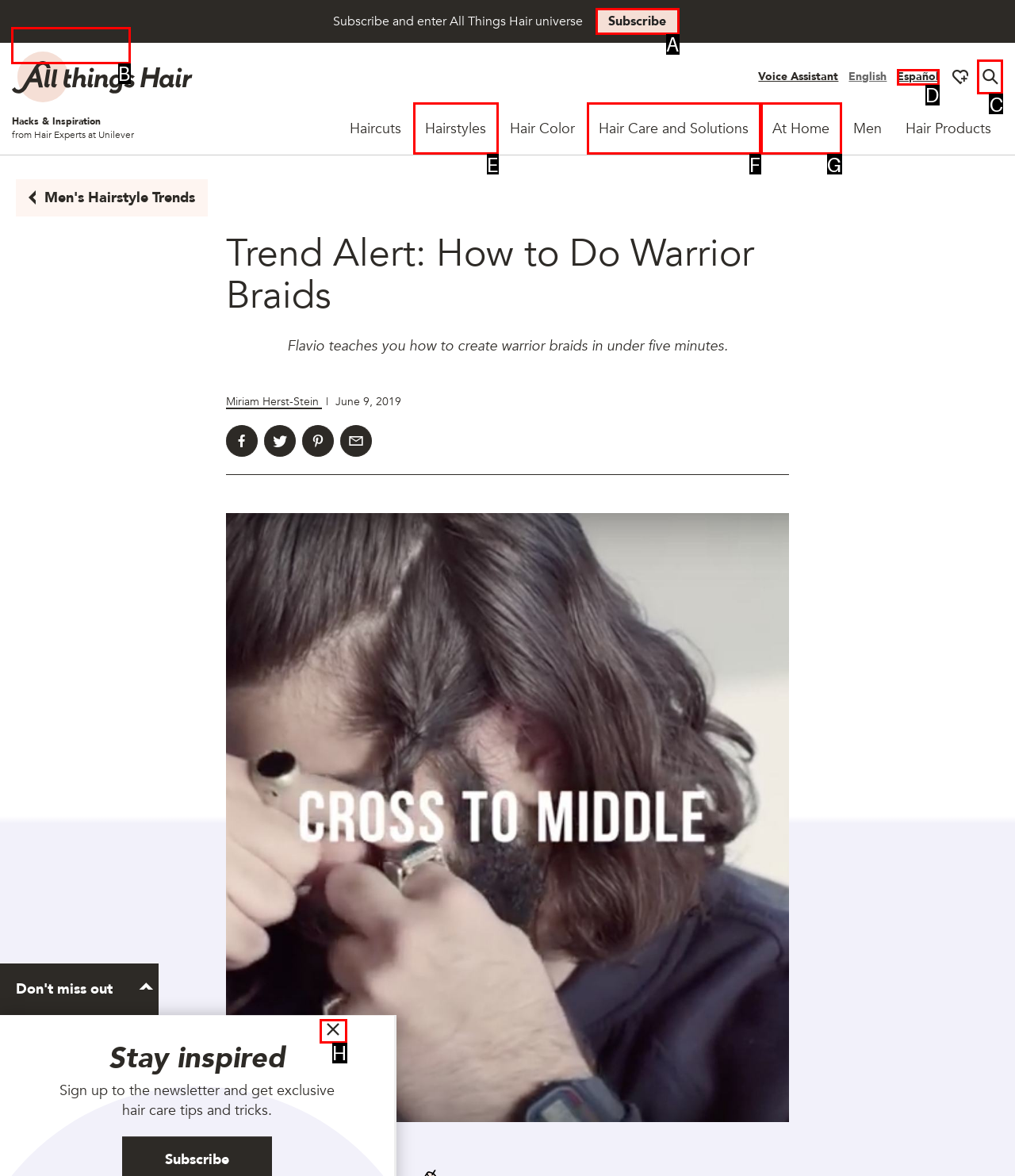Identify the HTML element to click to fulfill this task: Open the search bar
Answer with the letter from the given choices.

C